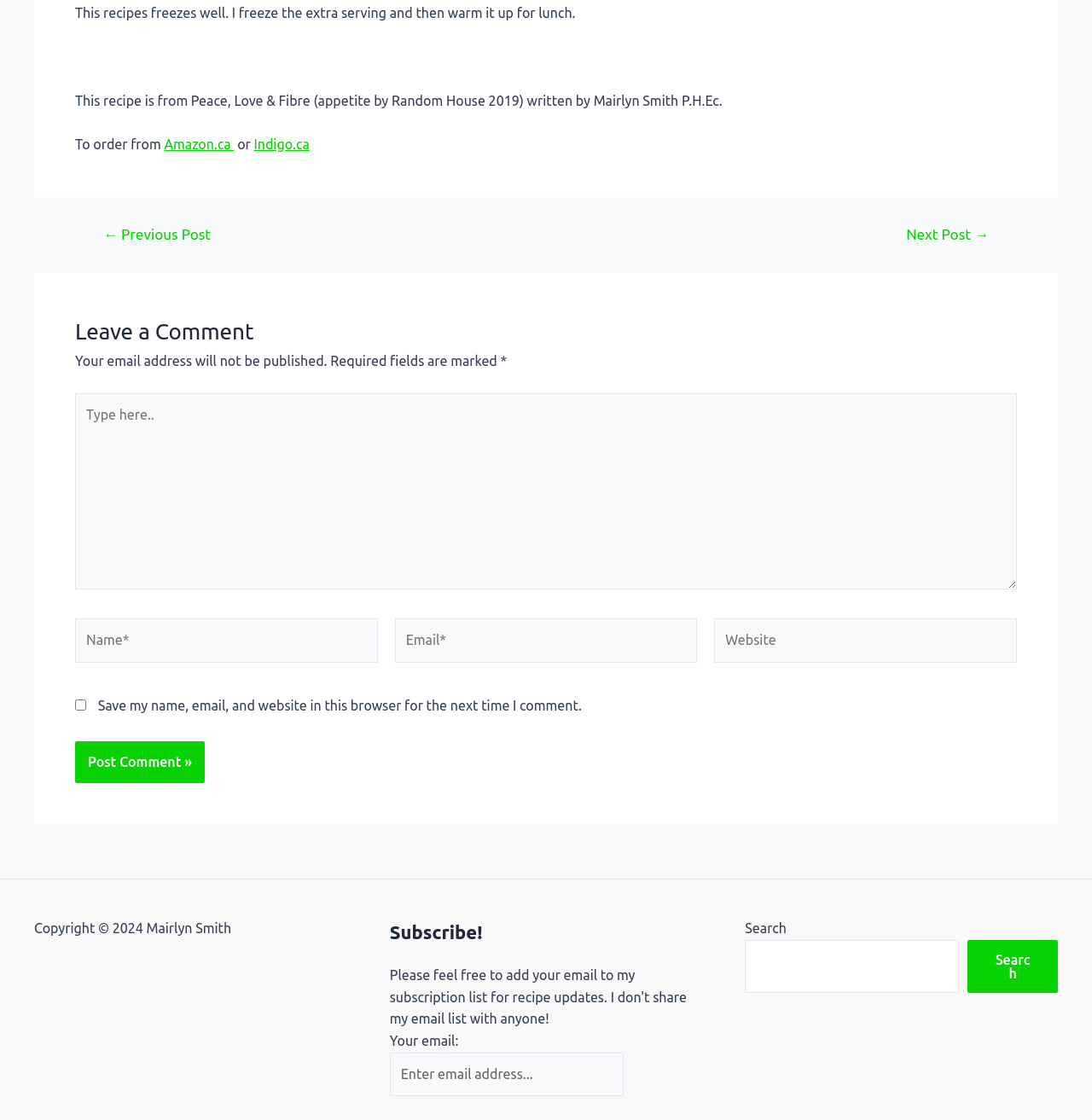What is the purpose of the search box?
Please provide an in-depth and detailed response to the question.

The search box has a placeholder text 'Search' and a button labeled 'Search', suggesting that it is for users to search for something on the website.